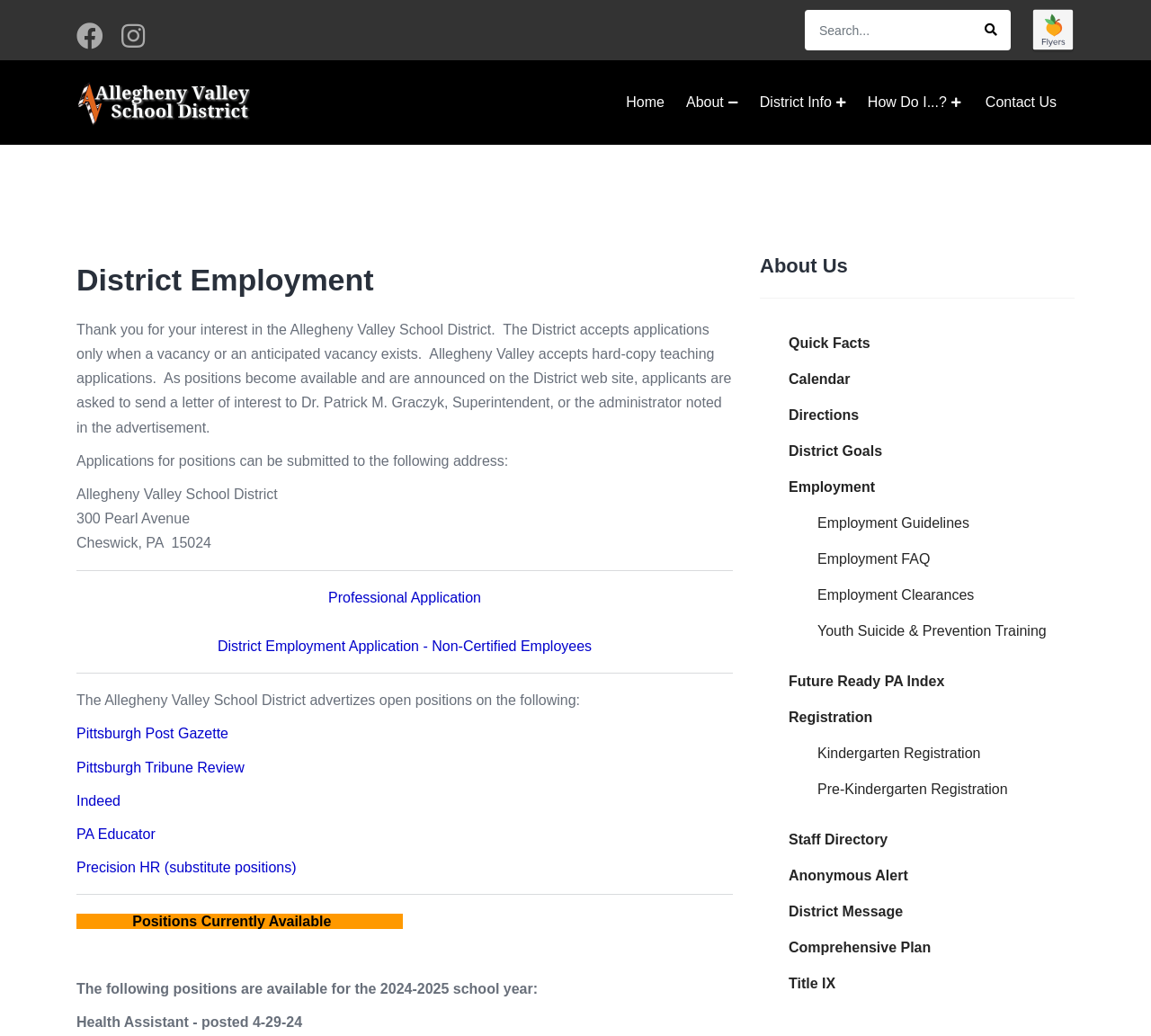Determine the bounding box coordinates of the clickable region to follow the instruction: "Check available positions".

[0.066, 0.882, 0.35, 0.897]